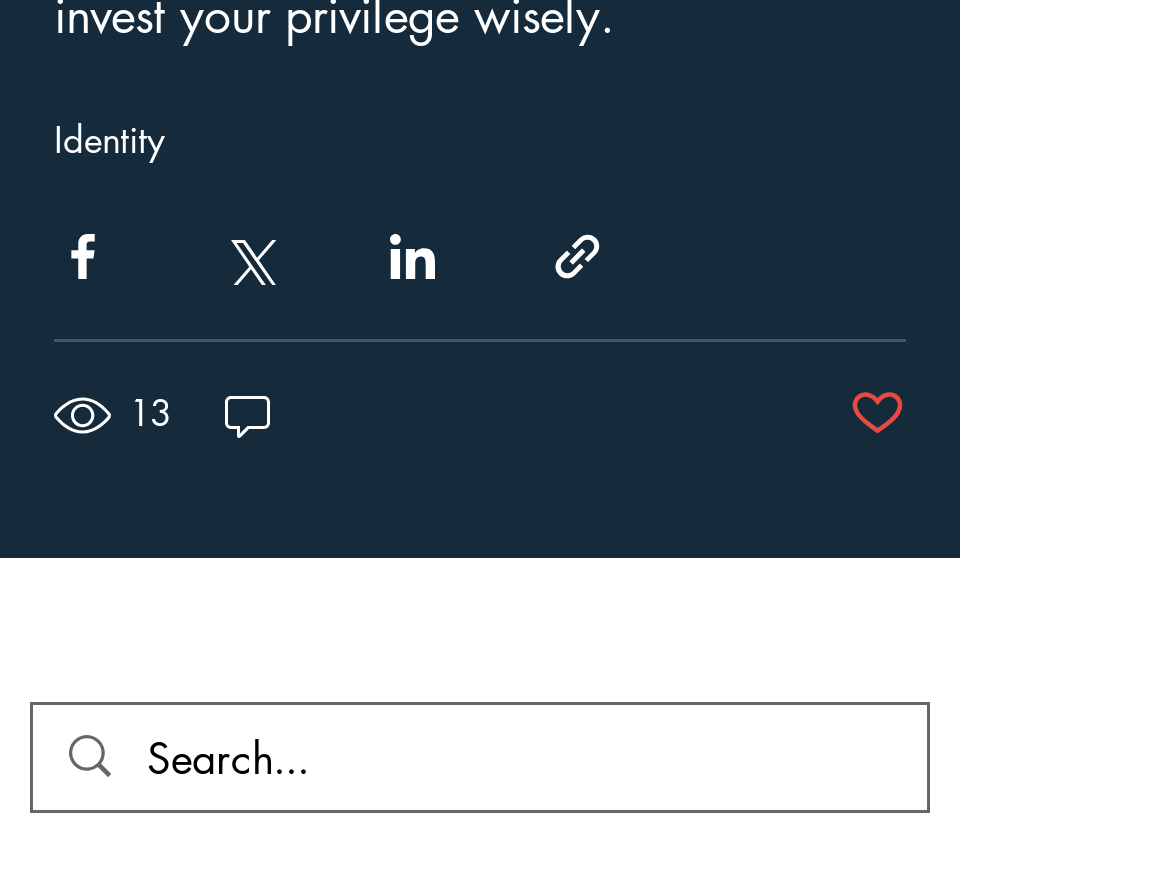Use a single word or phrase to answer the question:
What is the text on the first social media button?

Identity